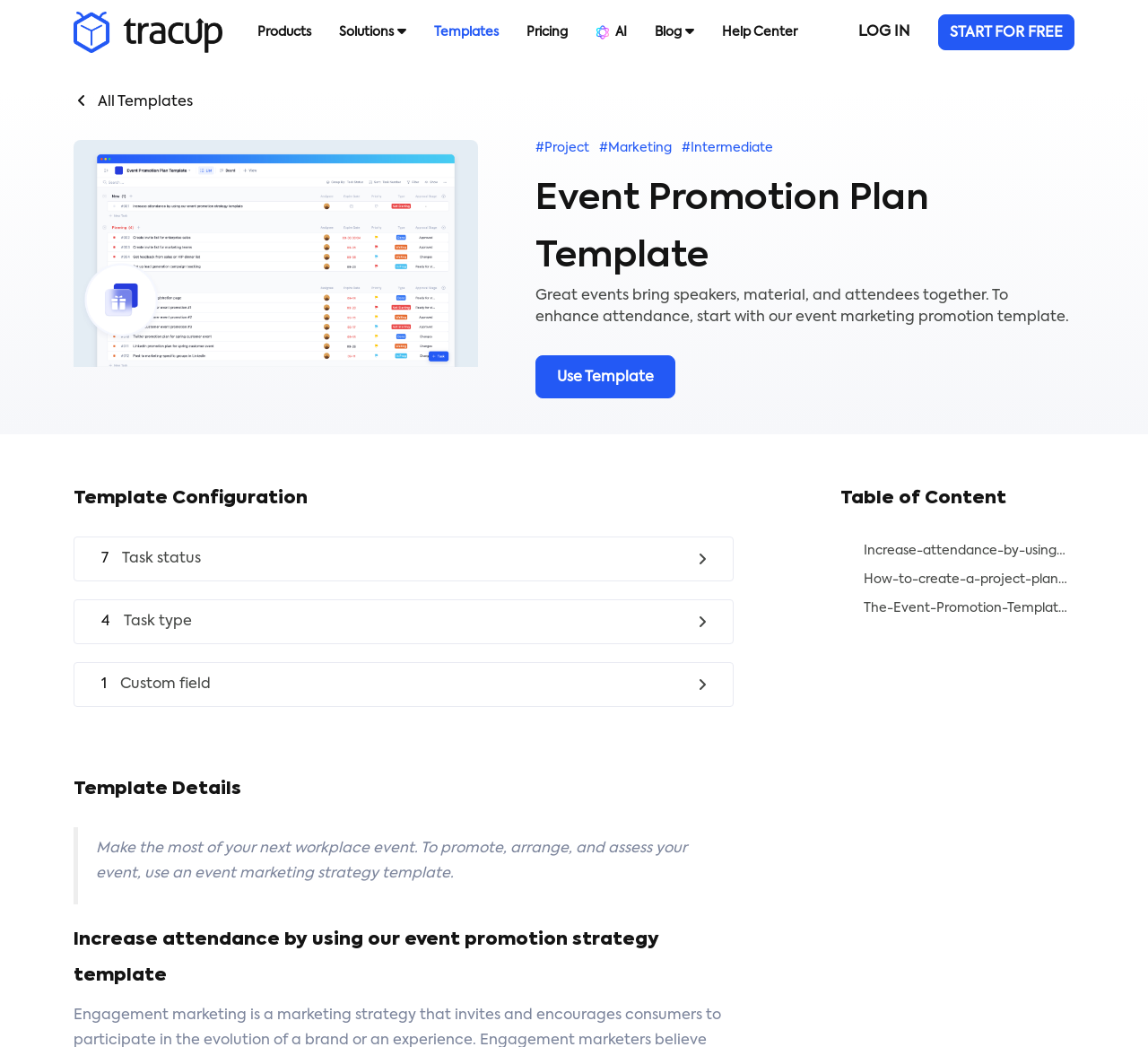Determine the bounding box coordinates for the area that should be clicked to carry out the following instruction: "Click the 'LOG IN' button".

[0.738, 0.014, 0.802, 0.048]